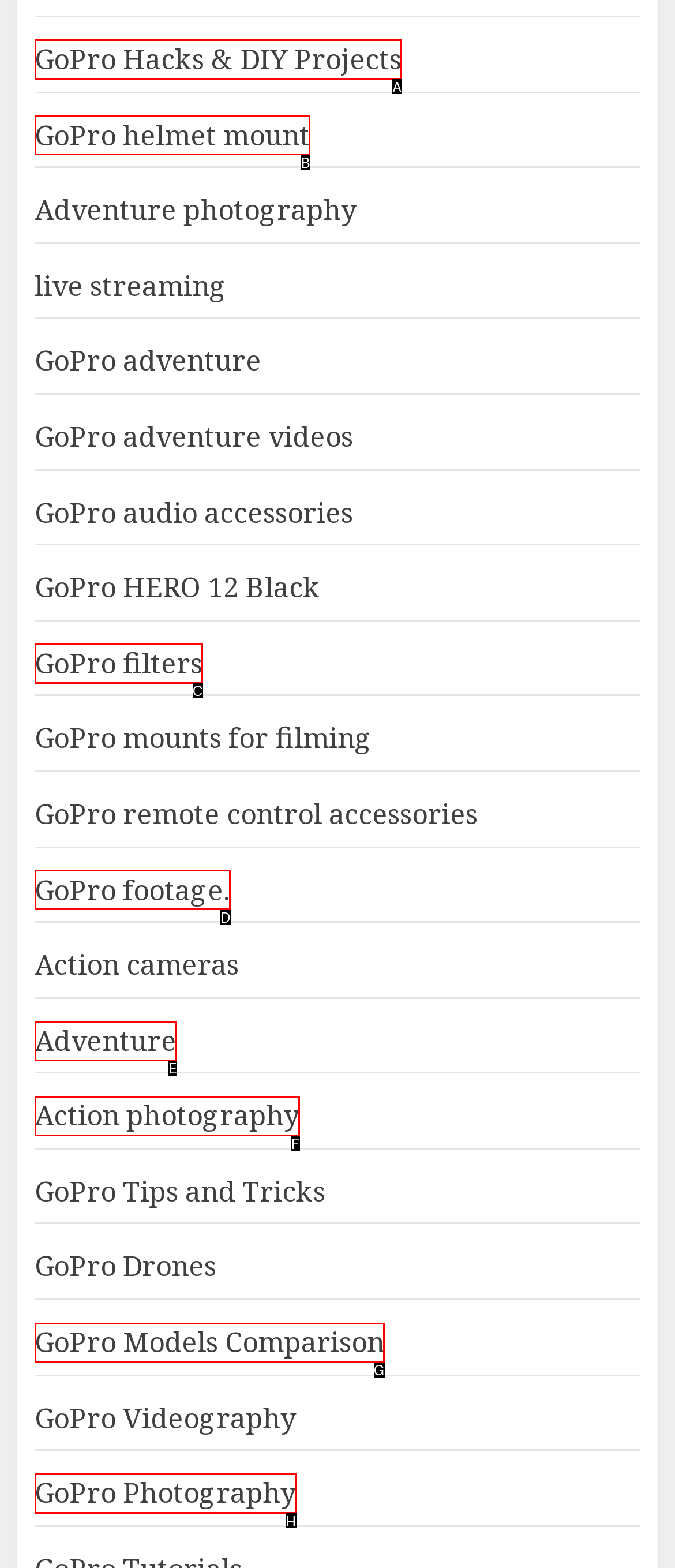Given the description: GoPro Hacks & DIY Projects, identify the matching option. Answer with the corresponding letter.

A